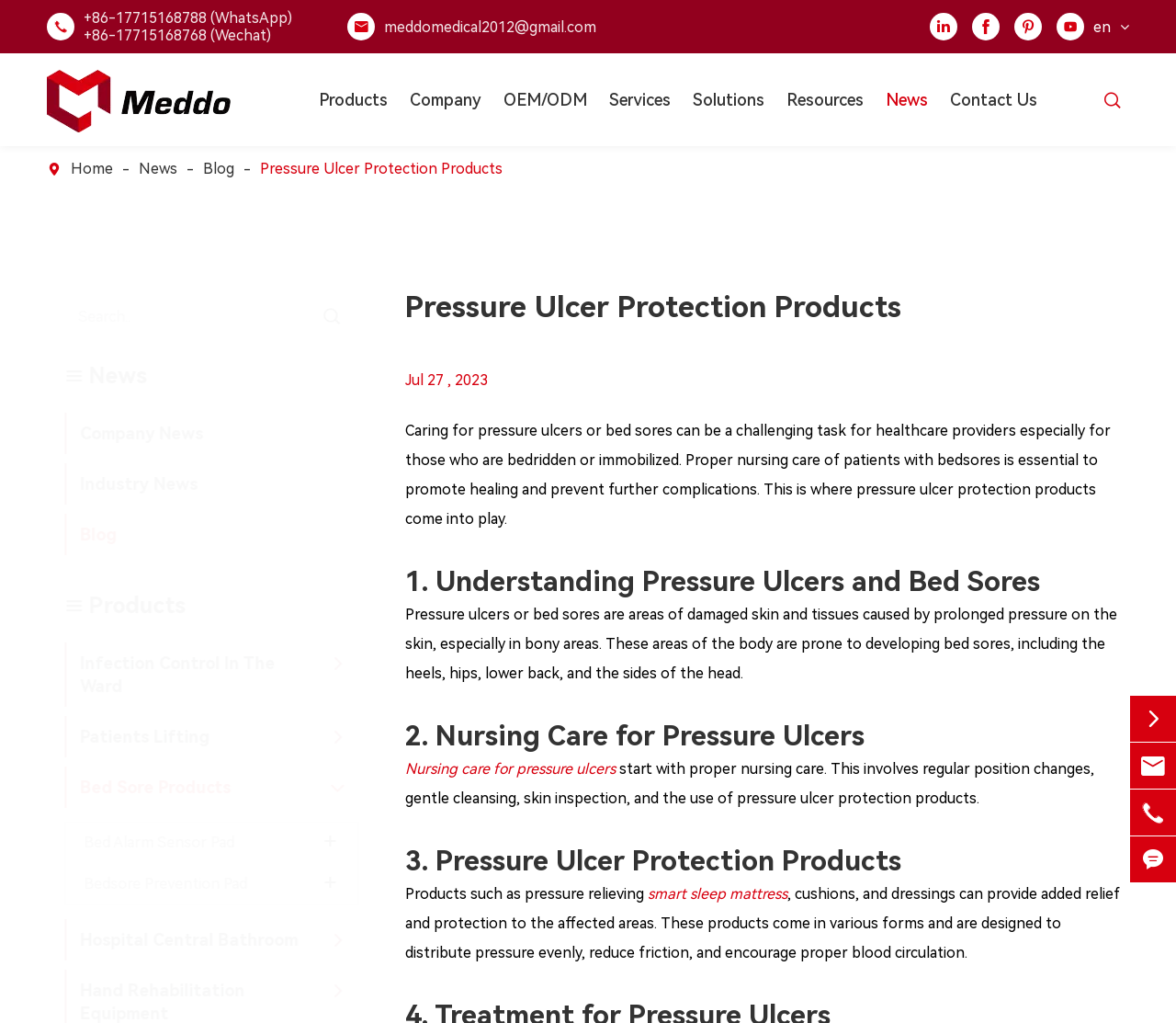Find the bounding box coordinates of the element's region that should be clicked in order to follow the given instruction: "Explore bed sore products". The coordinates should consist of four float numbers between 0 and 1, i.e., [left, top, right, bottom].

[0.053, 0.749, 0.243, 0.79]